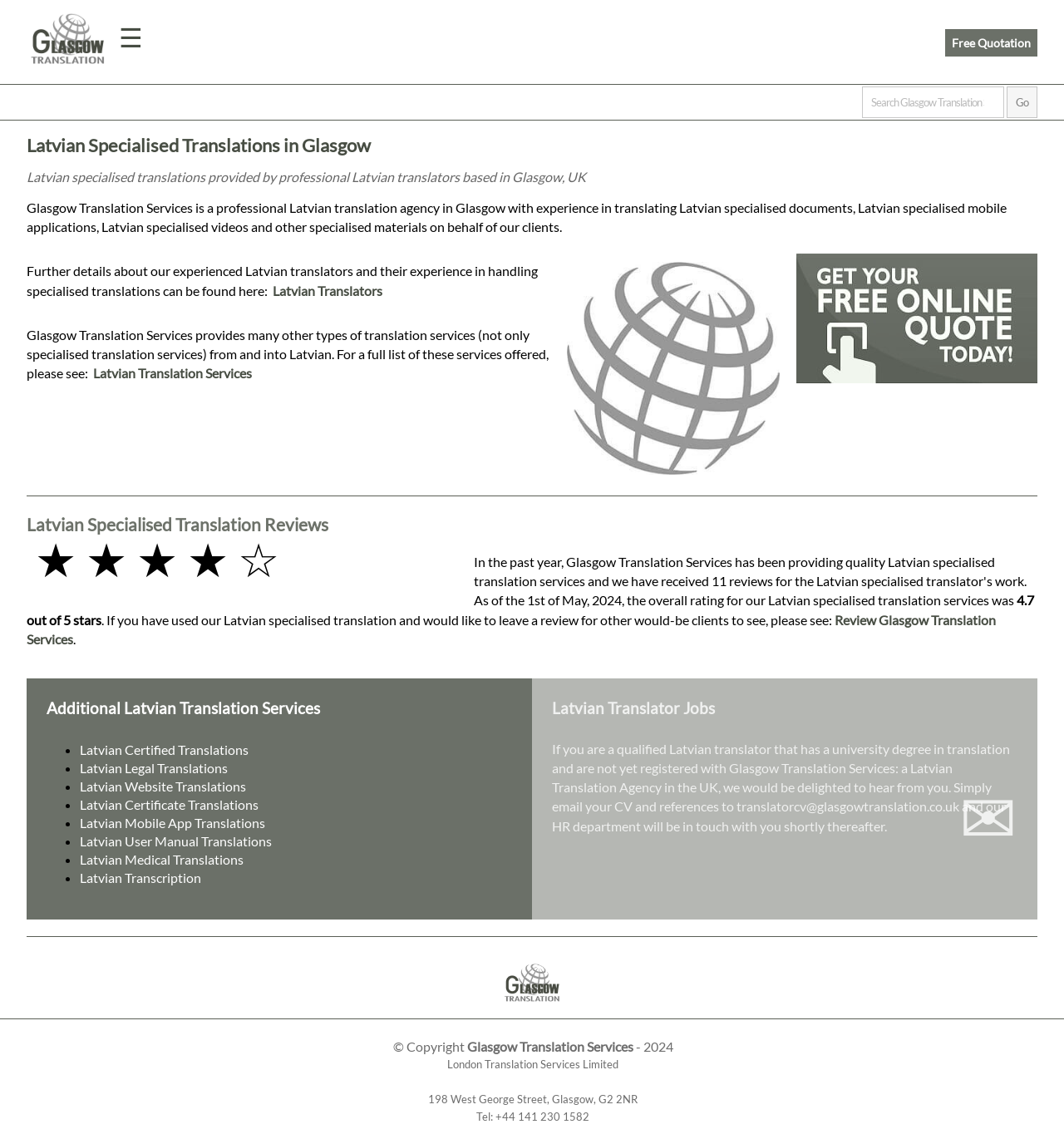Indicate the bounding box coordinates of the element that must be clicked to execute the instruction: "Click the 'Free Quotation' link". The coordinates should be given as four float numbers between 0 and 1, i.e., [left, top, right, bottom].

[0.888, 0.026, 0.975, 0.05]